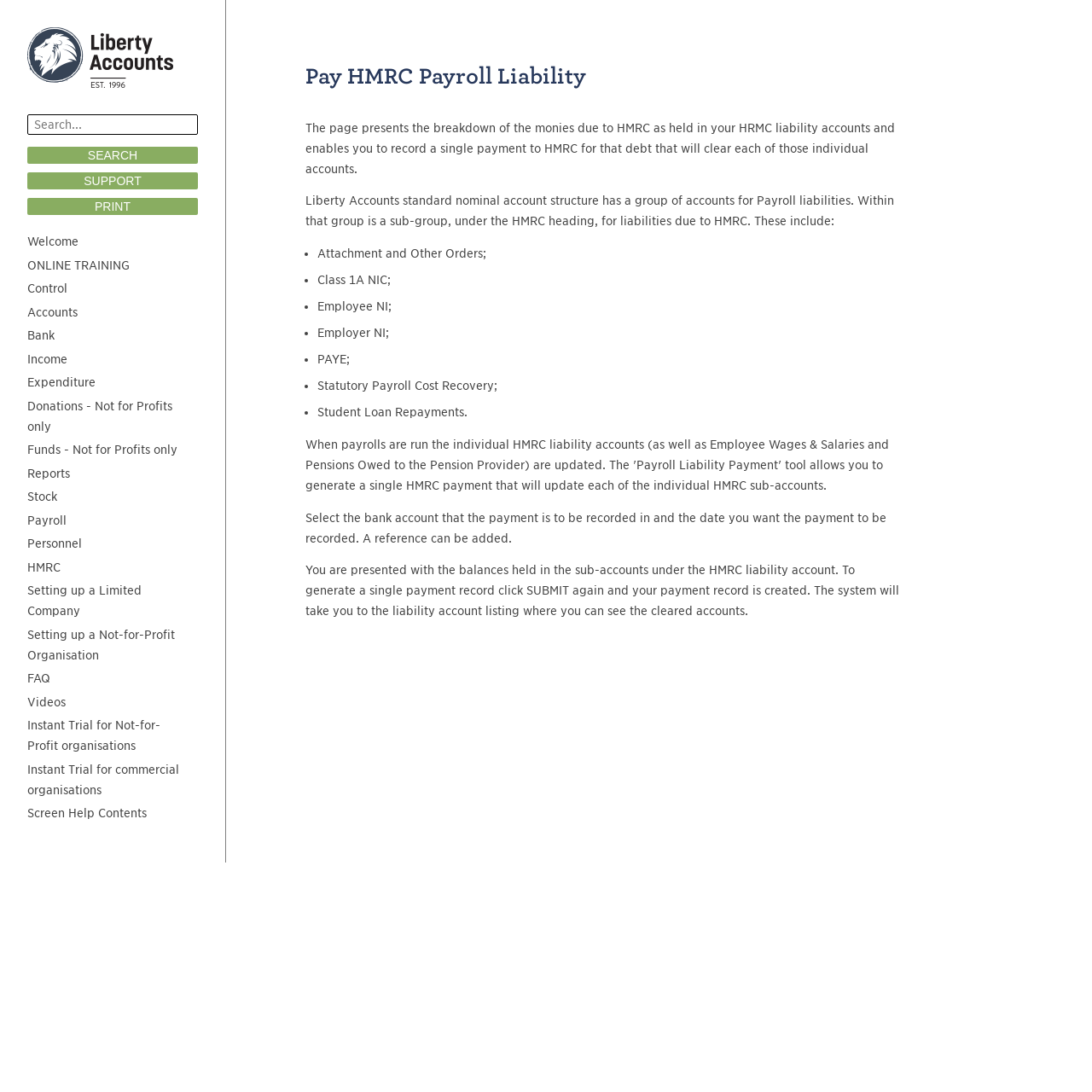Pinpoint the bounding box coordinates of the clickable area needed to execute the instruction: "Click the HMRC link". The coordinates should be specified as four float numbers between 0 and 1, i.e., [left, top, right, bottom].

[0.025, 0.513, 0.055, 0.525]